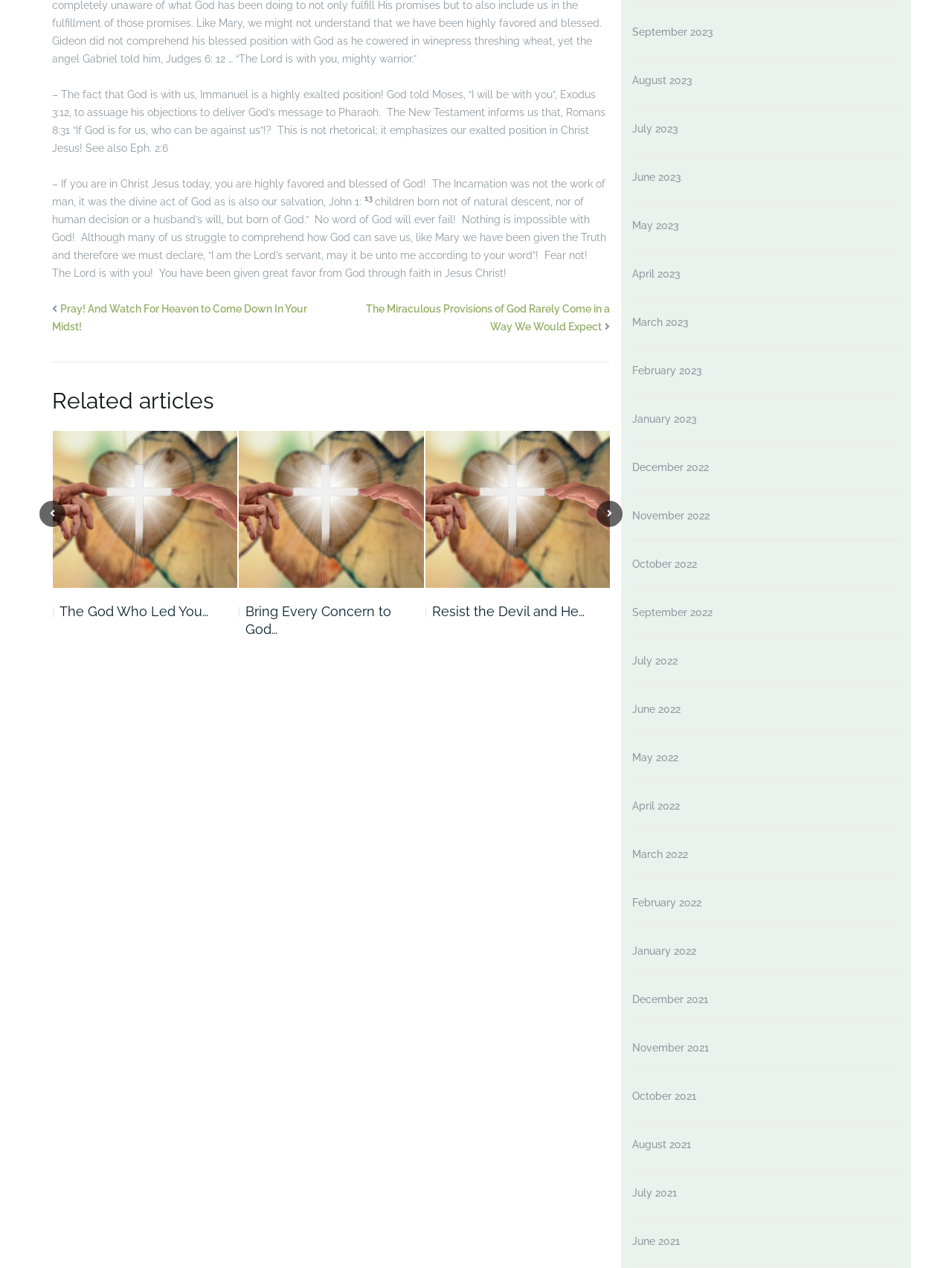What is the theme of the first paragraph of text? Look at the image and give a one-word or short phrase answer.

God's presence